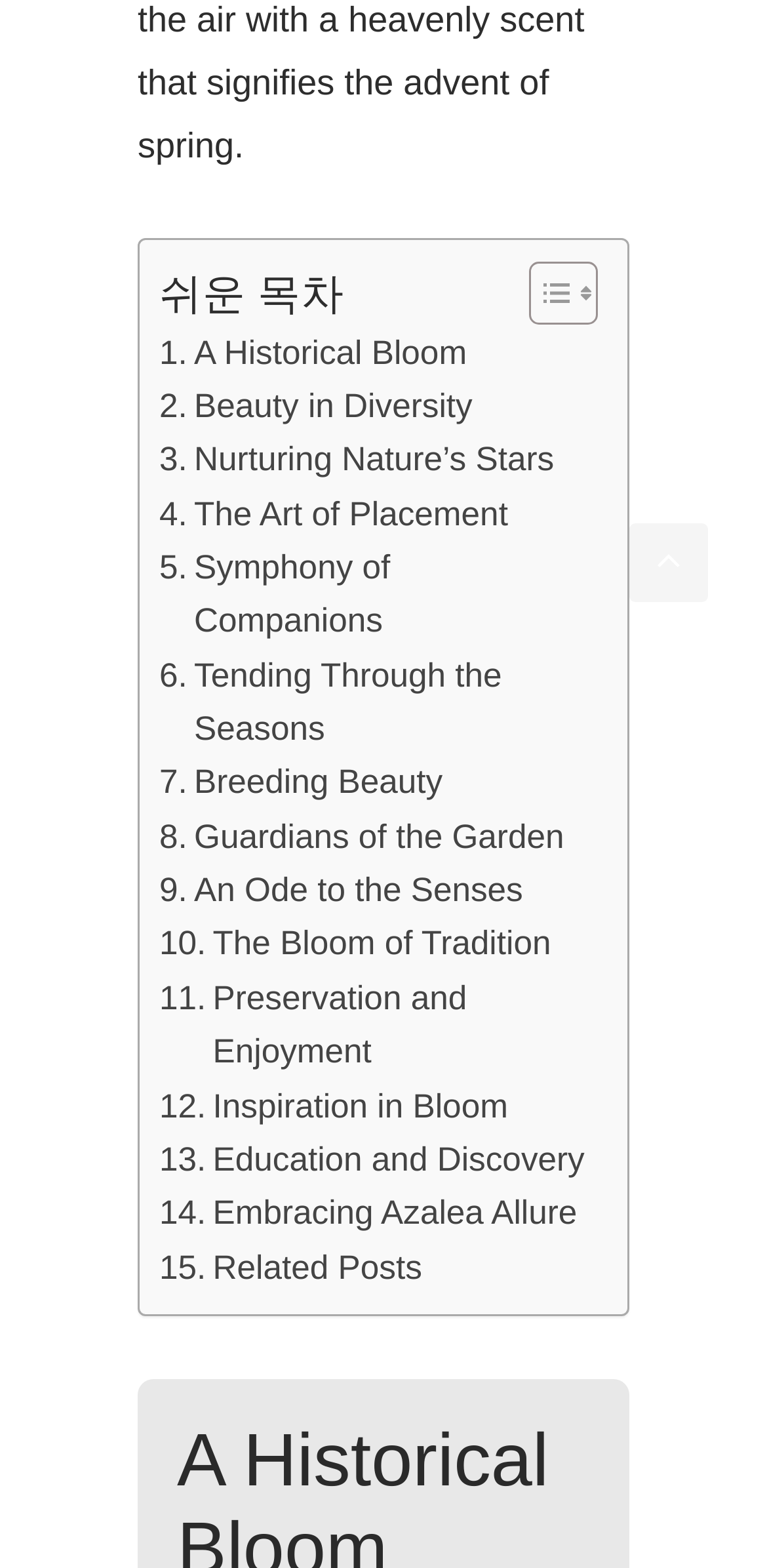What is the purpose of the link at the bottom of the page?
Please provide a single word or phrase as the answer based on the screenshot.

Scroll back to top